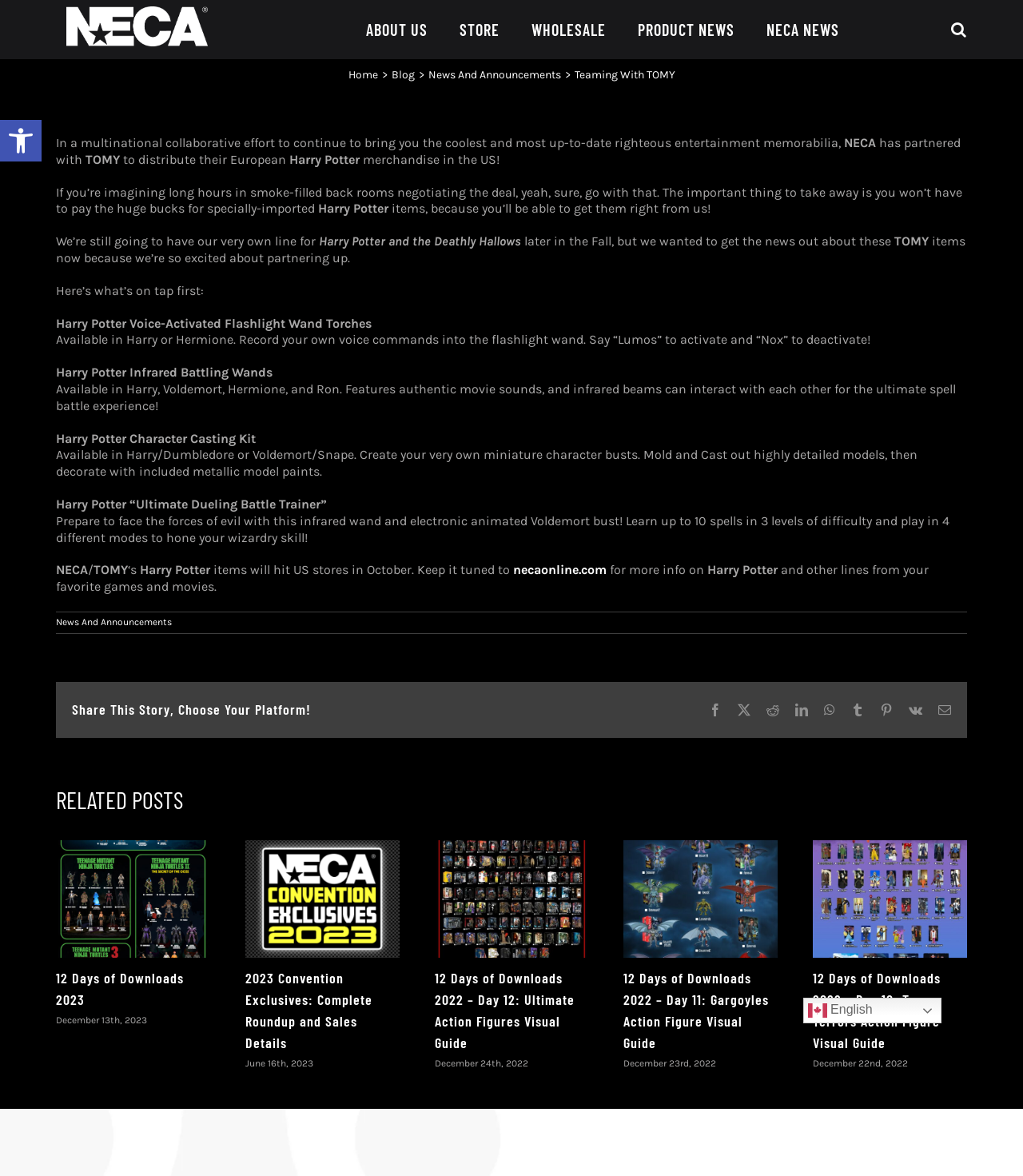Offer a comprehensive description of the webpage’s content and structure.

The webpage is about NECA's partnership with TOMY to distribute European Harry Potter merchandise in the US. At the top, there is a toolbar with an "Open toolbar" link and an image. Below that, there is a navigation menu with links to "ABOUT US", "STORE", "WHOLESALE", "PRODUCT NEWS", "NECA NEWS", and "Search". 

To the right of the navigation menu, there is a region with a "Home" link, a "Blog" link, and a "News And Announcements" link. Below that, there is a title "Teaming With TOMY" and a paragraph of text explaining the partnership. 

The main content of the page is an article that lists several Harry Potter products, including a voice-activated flashlight wand, infrared battling wands, a character casting kit, and an "Ultimate Dueling Battle Trainer". Each product has a brief description and is accompanied by a title. 

At the bottom of the page, there are links to share the story on various social media platforms, including Facebook, Reddit, LinkedIn, and more. Below that, there is a section titled "RELATED POSTS" with five groups of links to other articles, each with a title, a brief description, and an image.